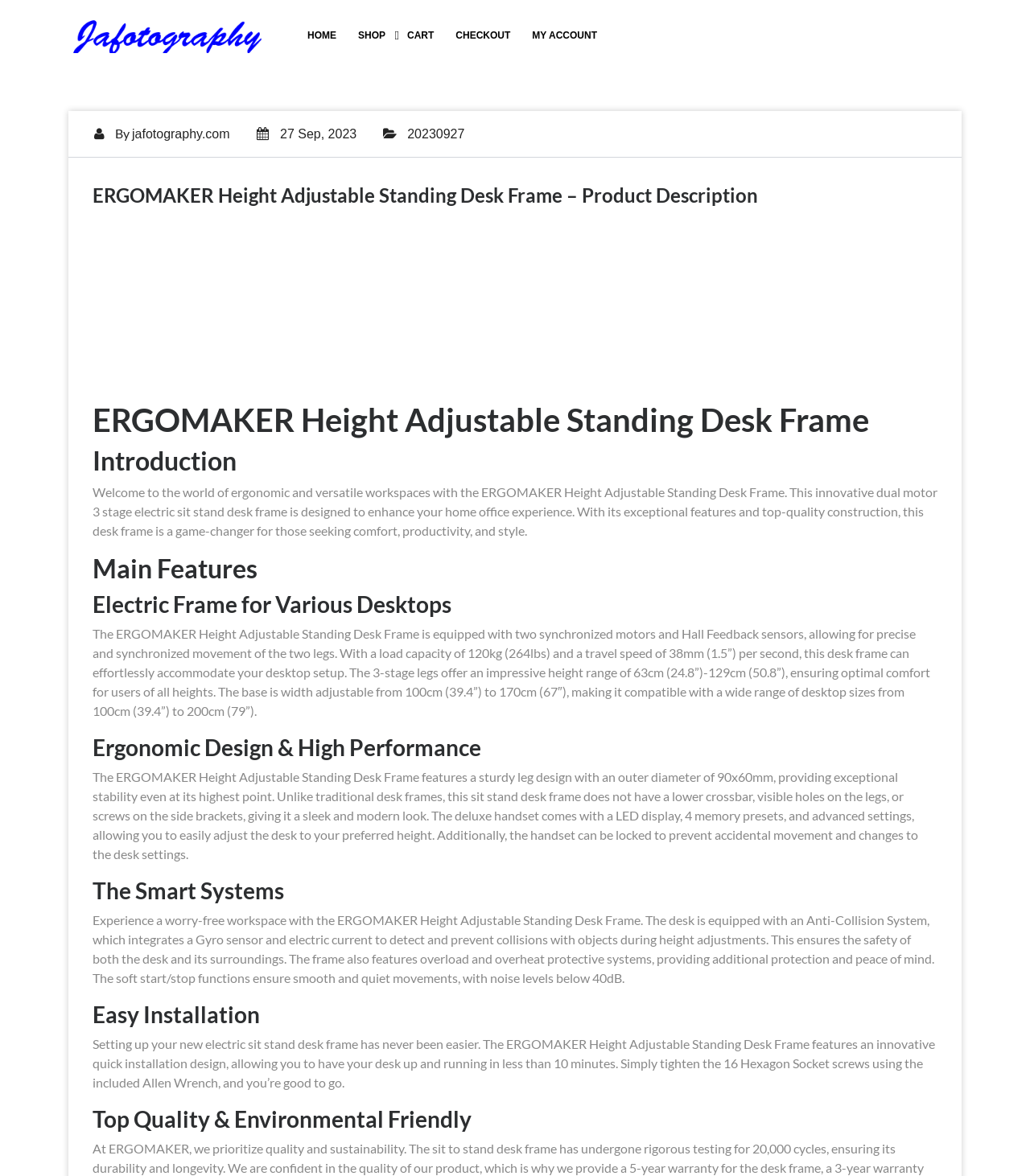Using the information in the image, give a detailed answer to the following question: What is the load capacity of the desk frame?

I found the answer by reading the static text element that describes the main features of the product, specifically the part that mentions the load capacity.